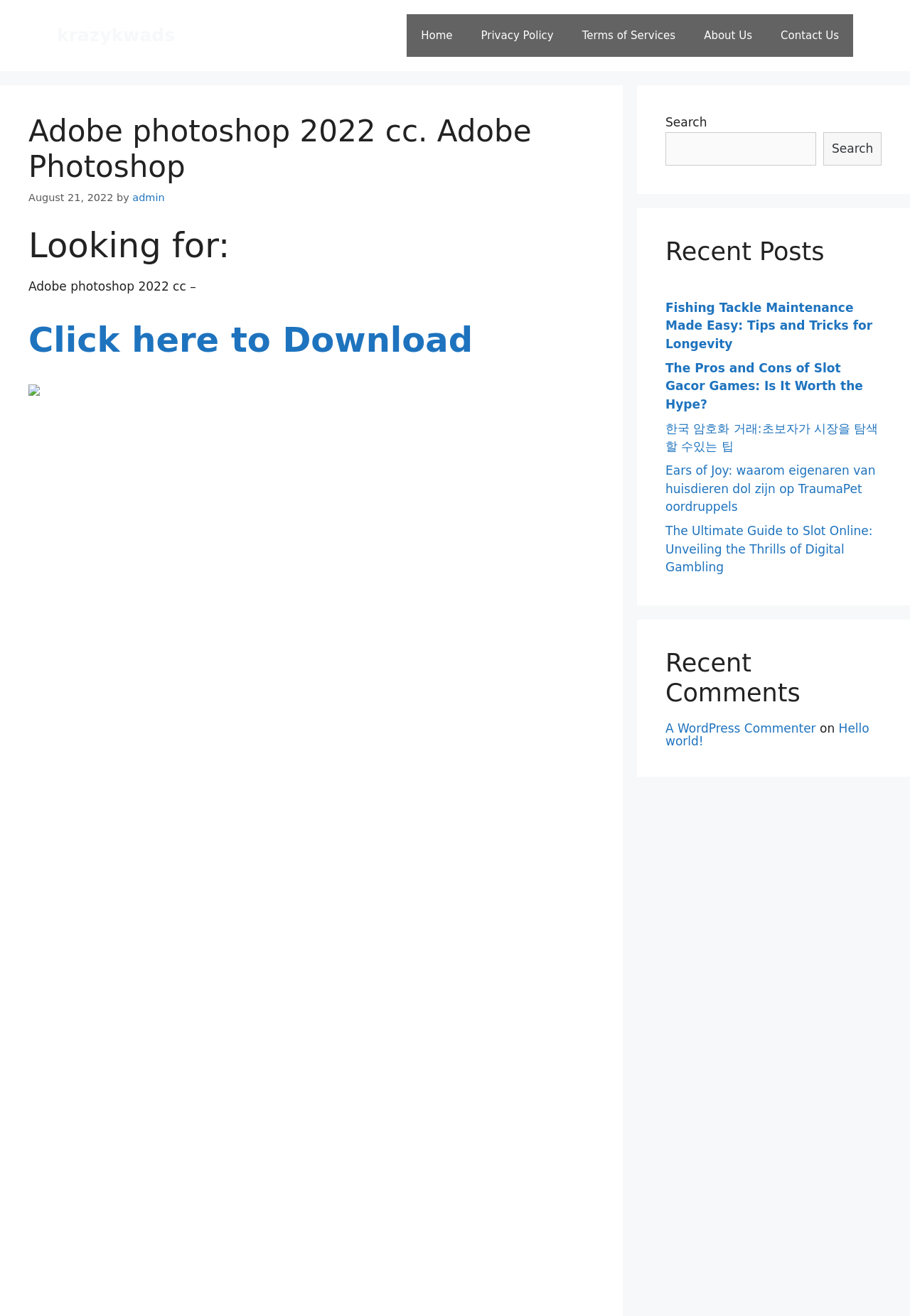Determine the bounding box coordinates for the region that must be clicked to execute the following instruction: "Search for something".

[0.731, 0.1, 0.897, 0.126]